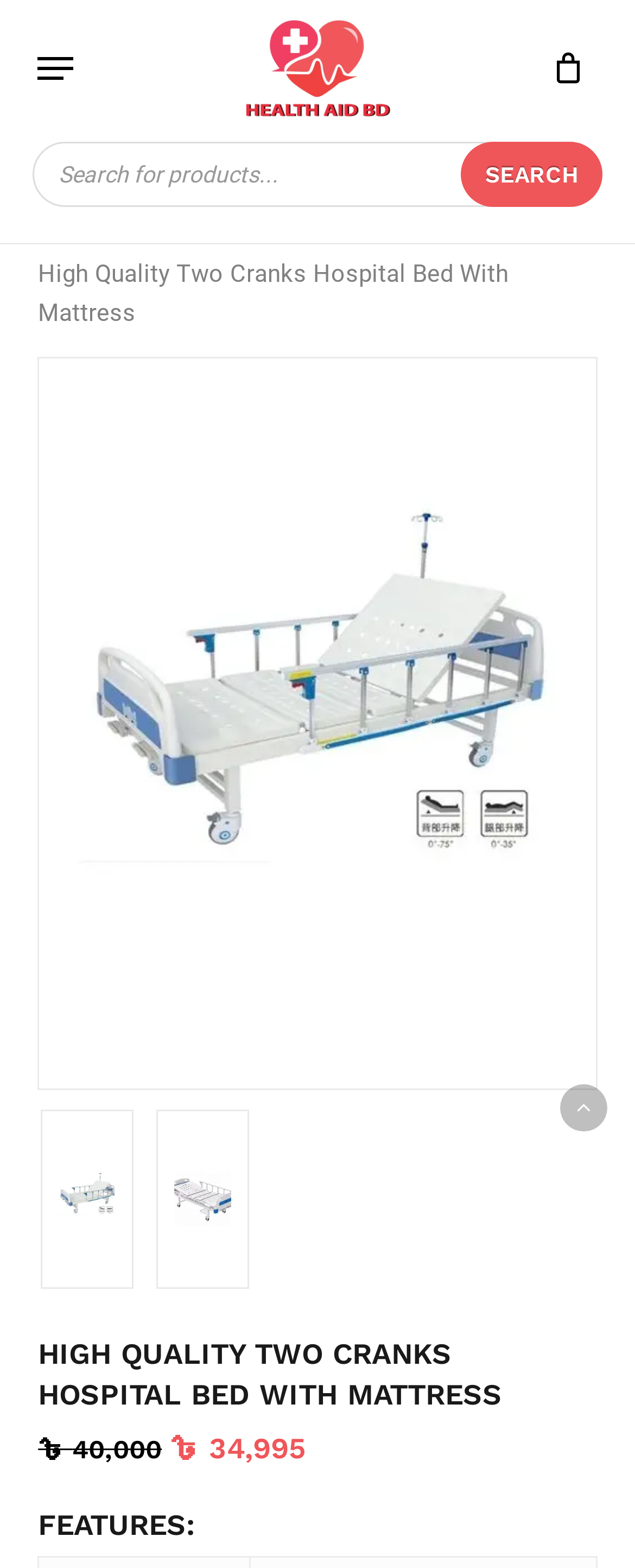Locate the bounding box coordinates of the item that should be clicked to fulfill the instruction: "Search for products".

[0.051, 0.09, 0.949, 0.132]